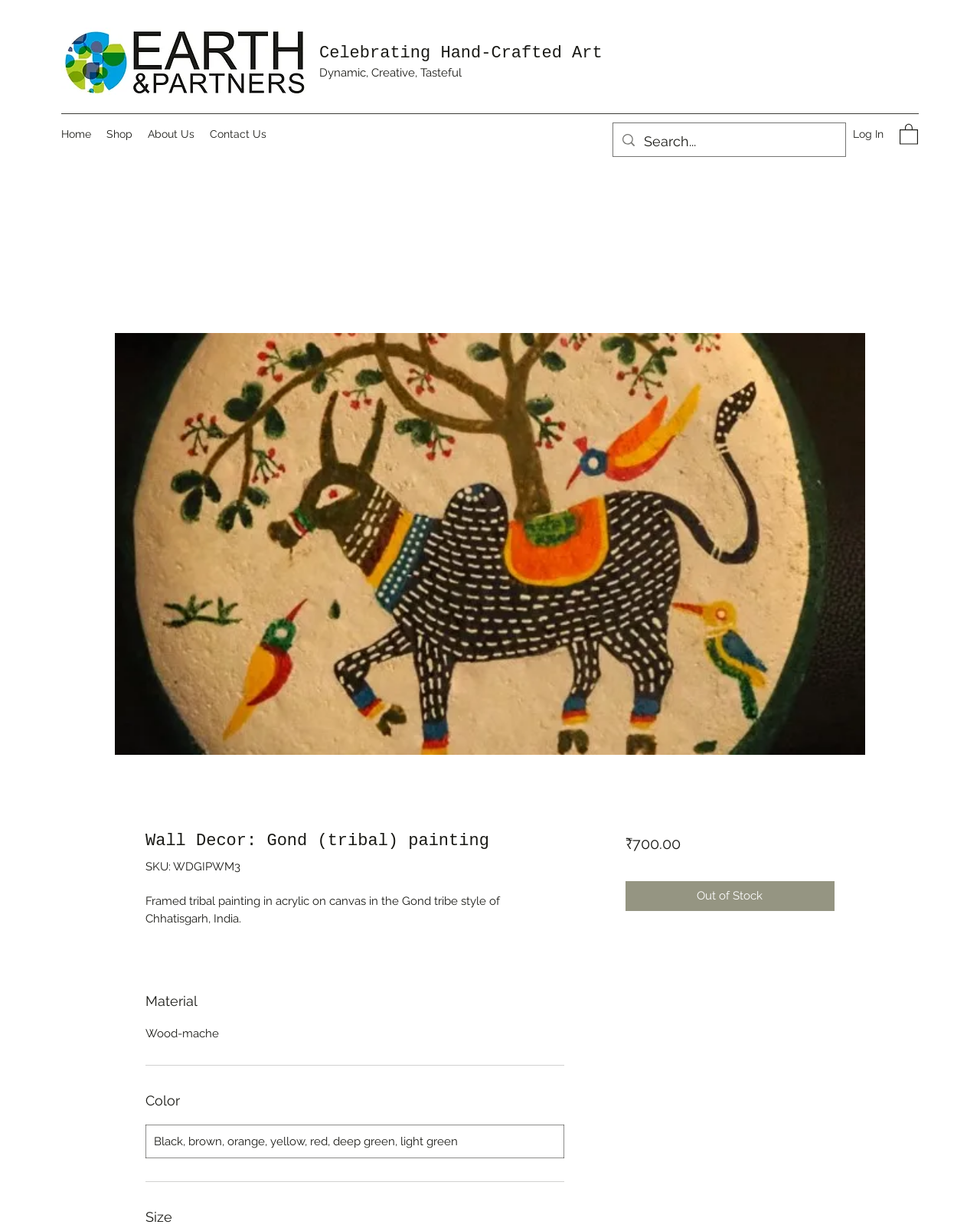Please specify the bounding box coordinates of the clickable section necessary to execute the following command: "View product details".

[0.148, 0.675, 0.576, 0.692]